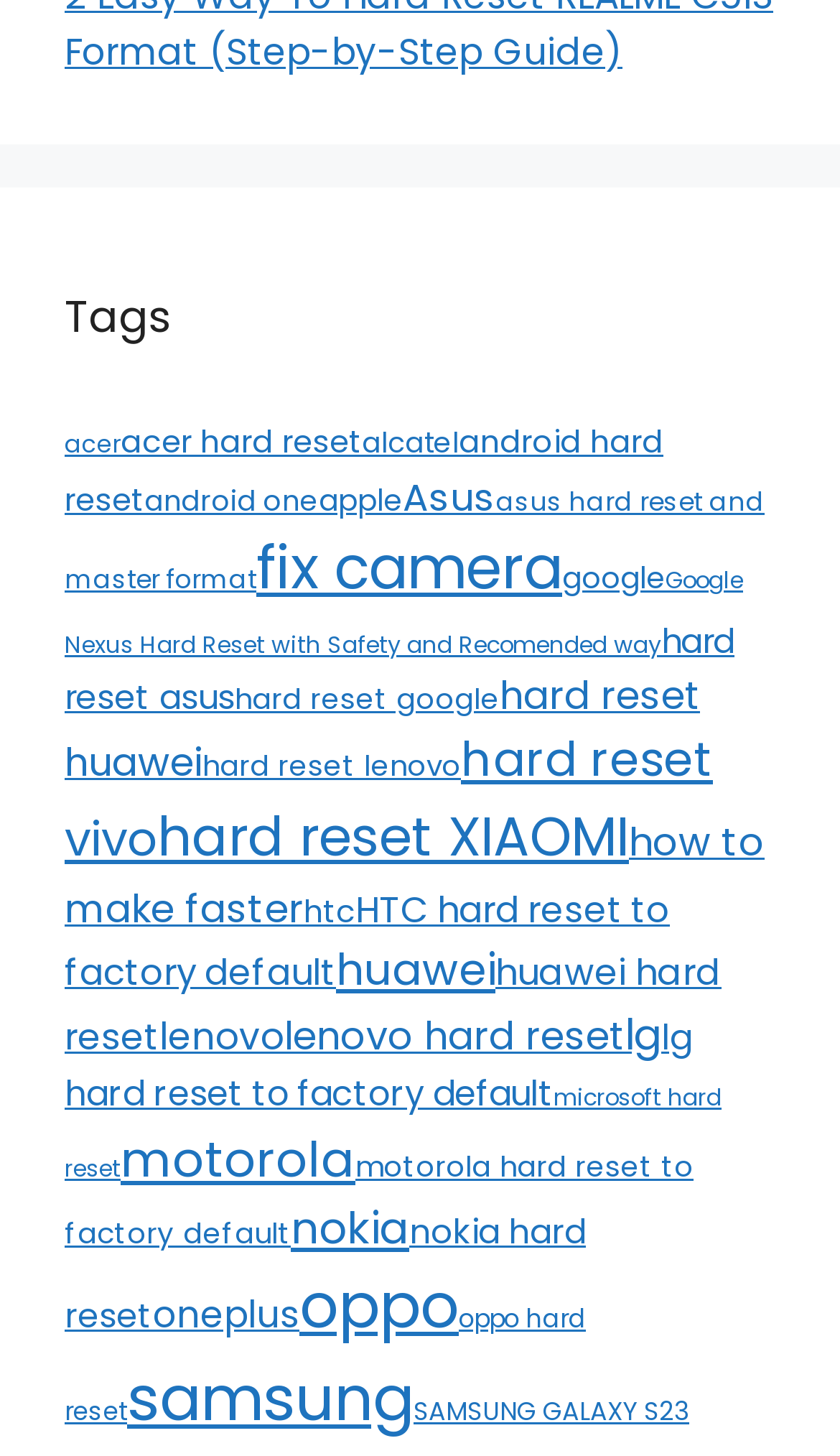Please provide a one-word or phrase answer to the question: 
What is the category with the fewest items?

microsoft hard reset